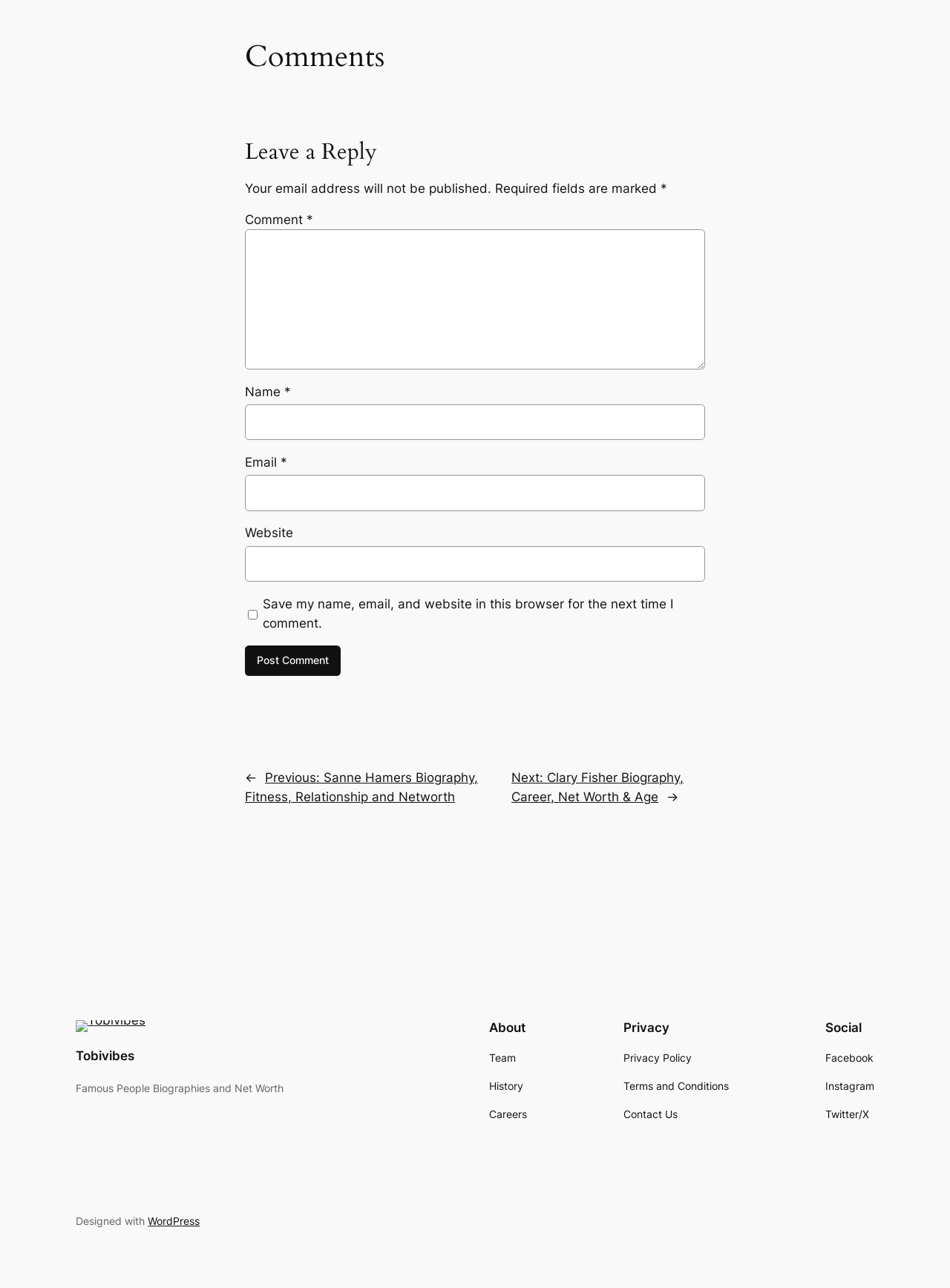Locate the bounding box coordinates of the element I should click to achieve the following instruction: "Visit the previous post".

[0.258, 0.598, 0.503, 0.625]